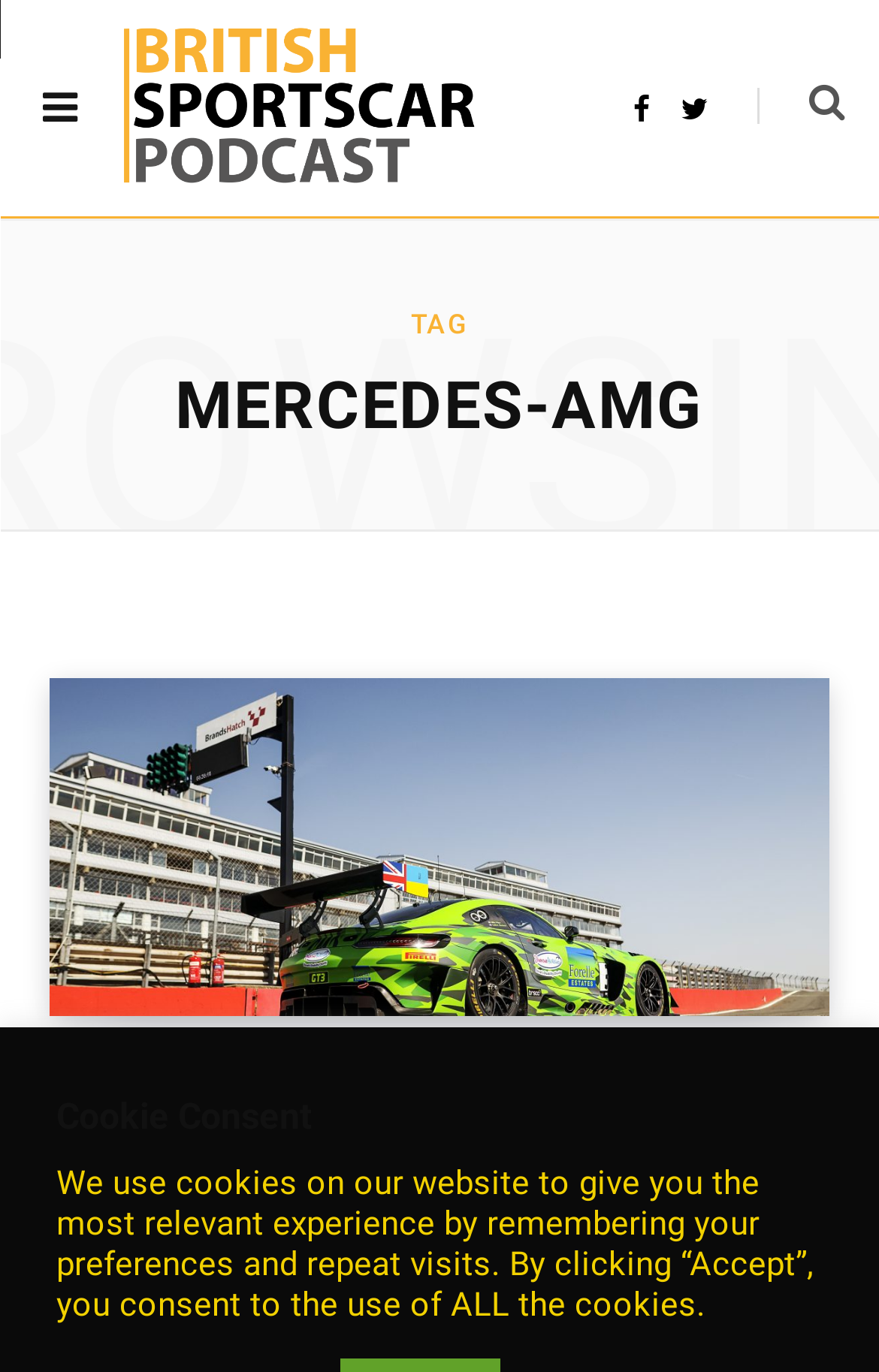What is the date of the Brands Hatch event?
Based on the image, please offer an in-depth response to the question.

The date of the Brands Hatch event can be found in the link element with the text 'SEPTEMBER 9, 2023'. This date is associated with the Brands Hatch event, which is likely a racing event.